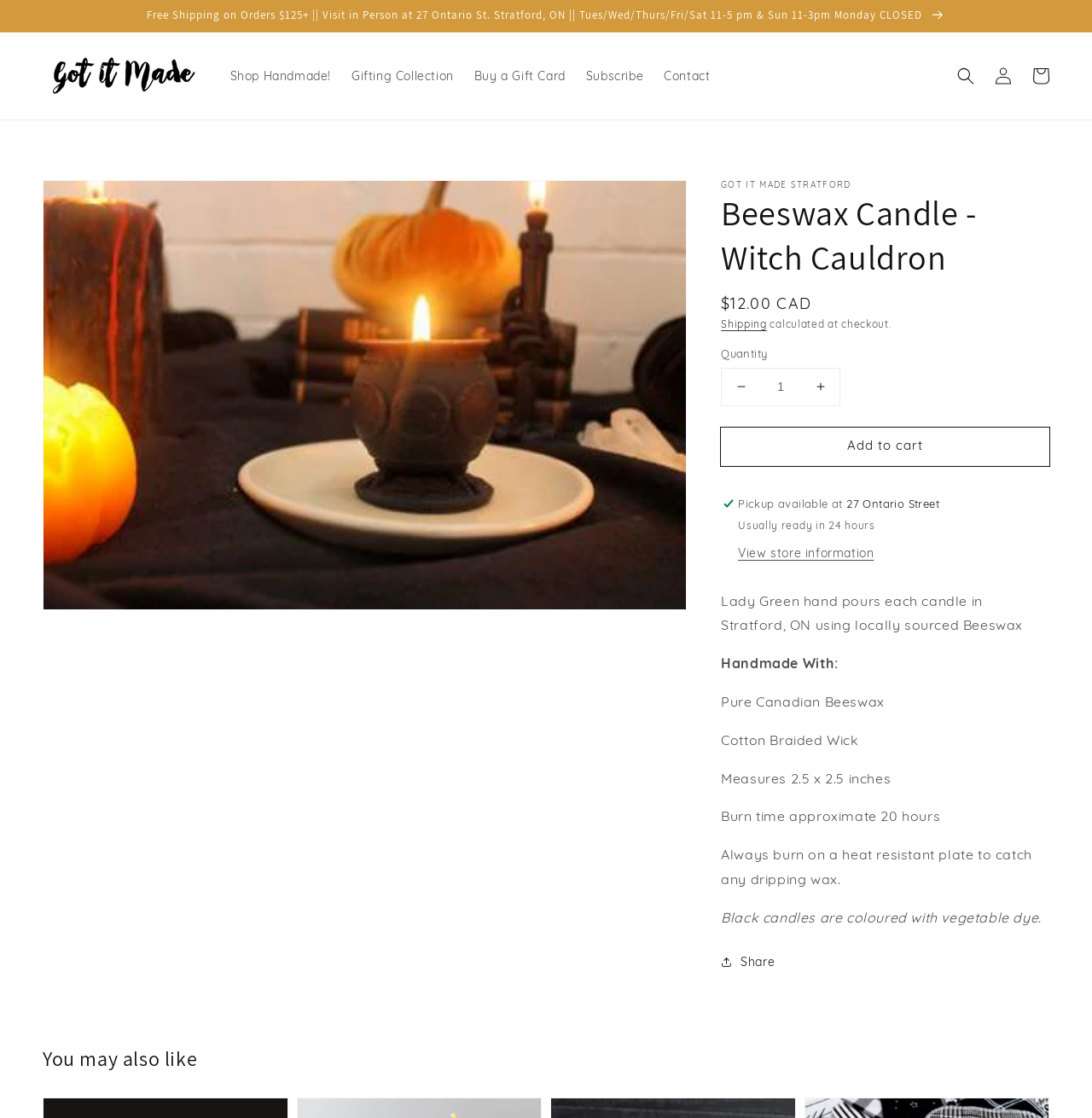Where can the product be picked up?
Look at the screenshot and give a one-word or phrase answer.

27 Ontario Street